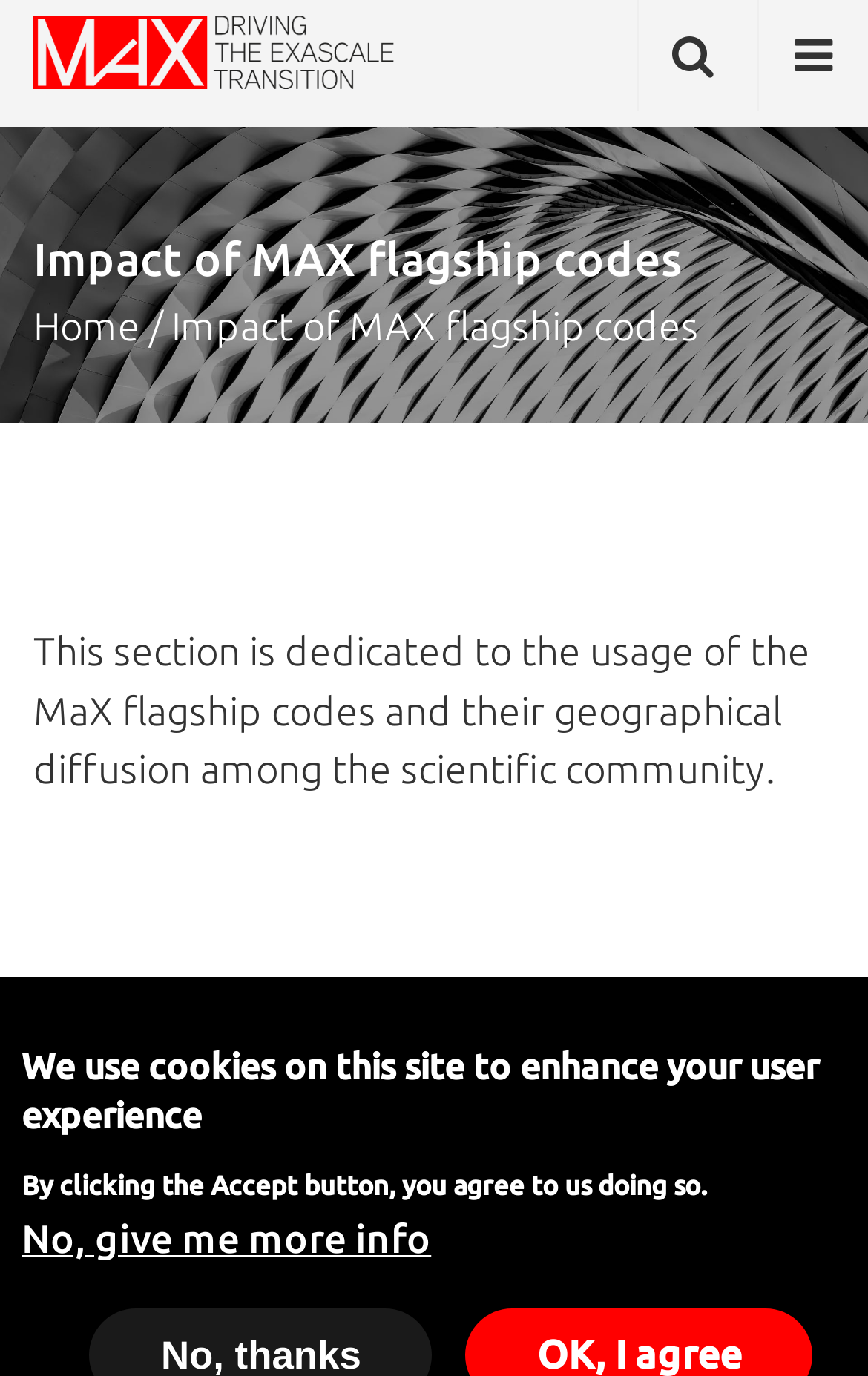What is the second heading on the webpage?
Identify the answer in the screenshot and reply with a single word or phrase.

All Codes Worldwide